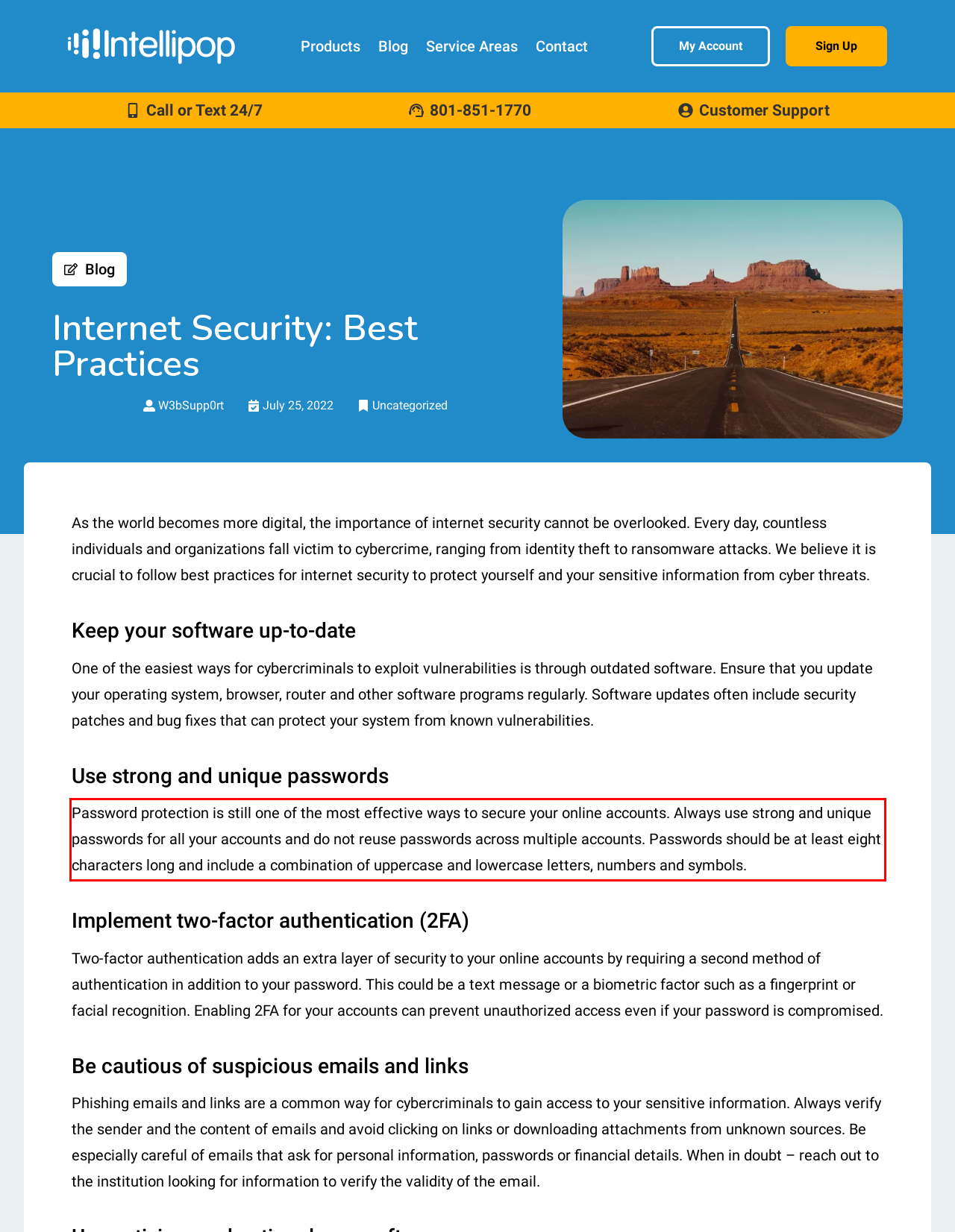You are given a screenshot with a red rectangle. Identify and extract the text within this red bounding box using OCR.

Password protection is still one of the most effective ways to secure your online accounts. Always use strong and unique passwords for all your accounts and do not reuse passwords across multiple accounts. Passwords should be at least eight characters long and include a combination of uppercase and lowercase letters, numbers and symbols.